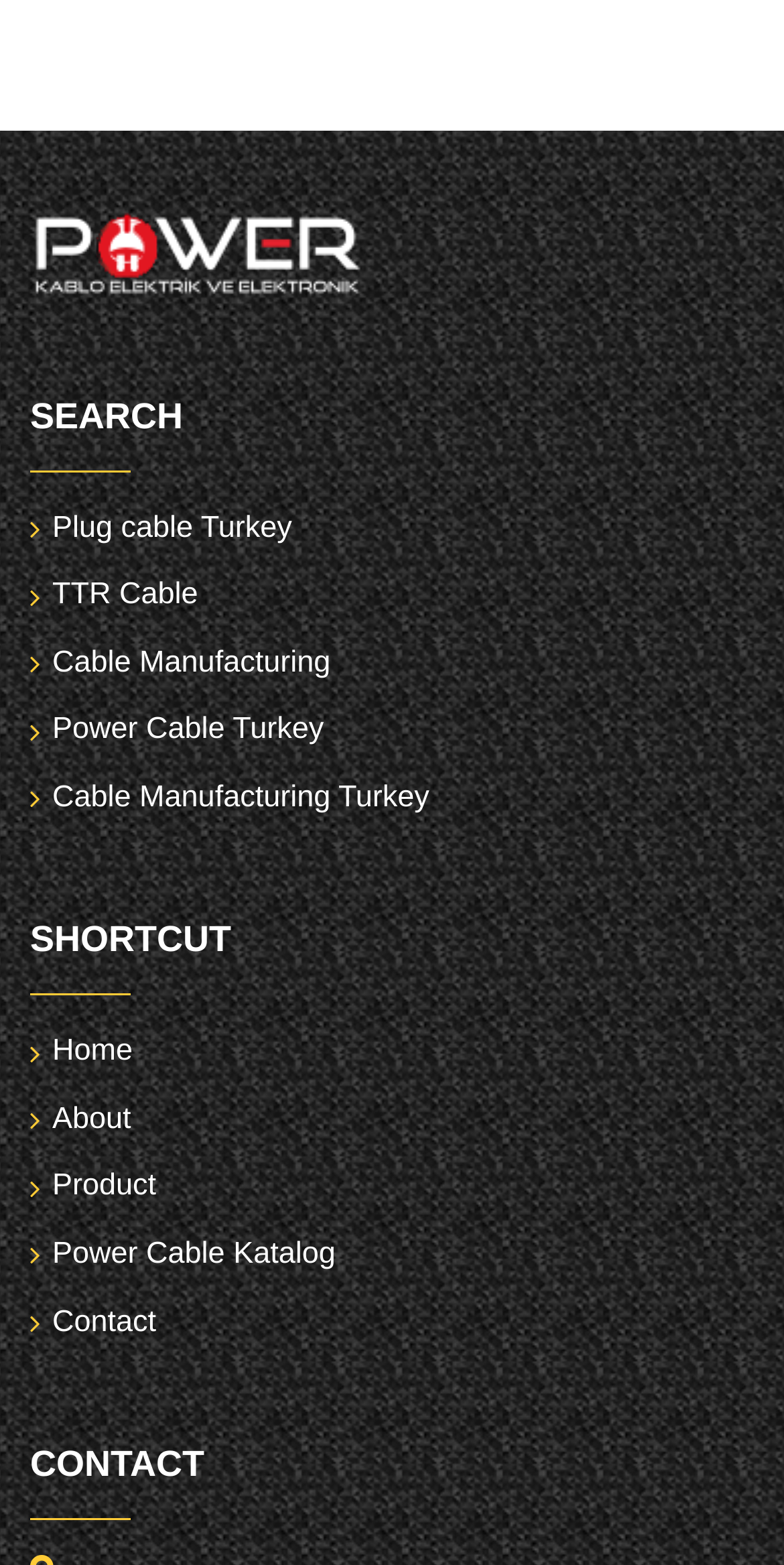Find and specify the bounding box coordinates that correspond to the clickable region for the instruction: "go to Plug cable Turkey page".

[0.067, 0.326, 0.372, 0.348]